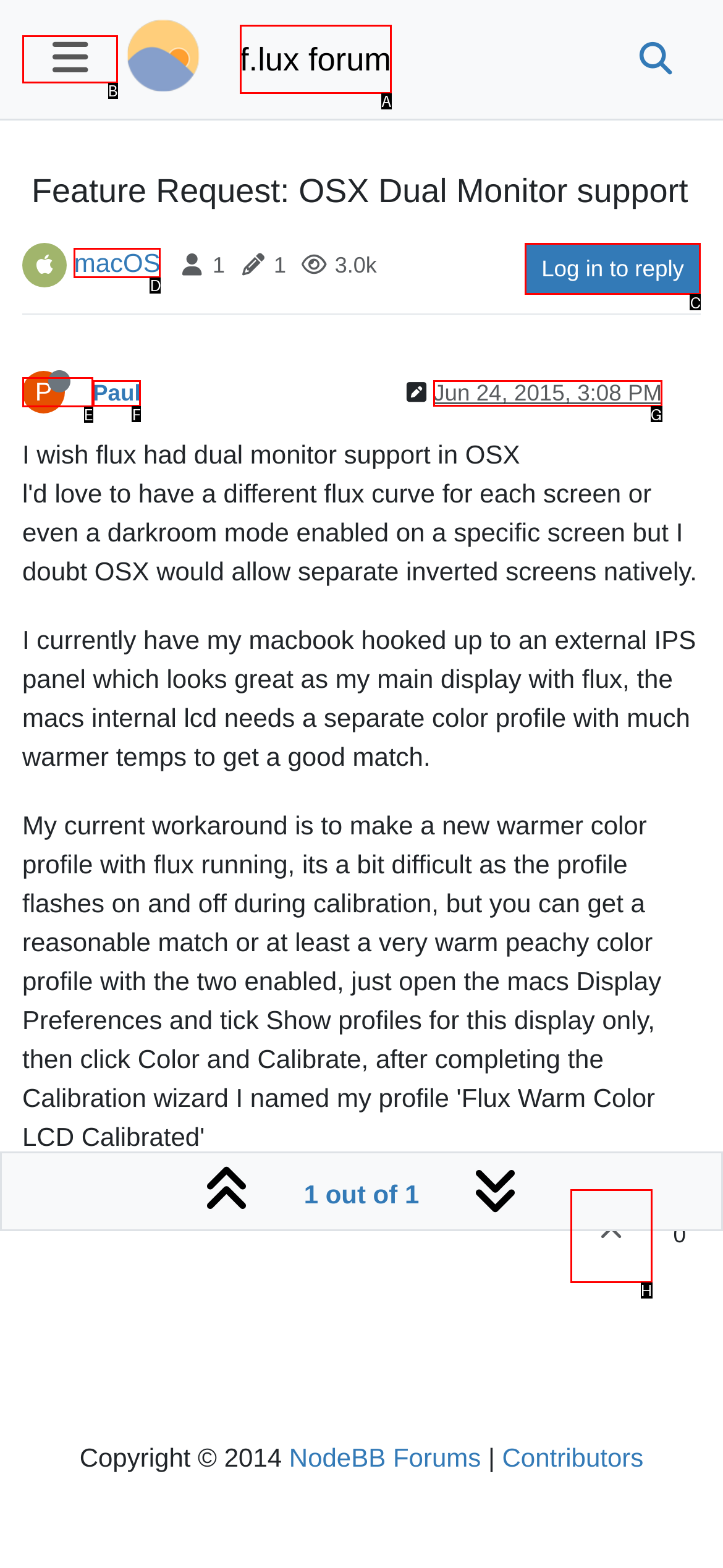Tell me which letter corresponds to the UI element that should be clicked to fulfill this instruction: Log in to reply
Answer using the letter of the chosen option directly.

C